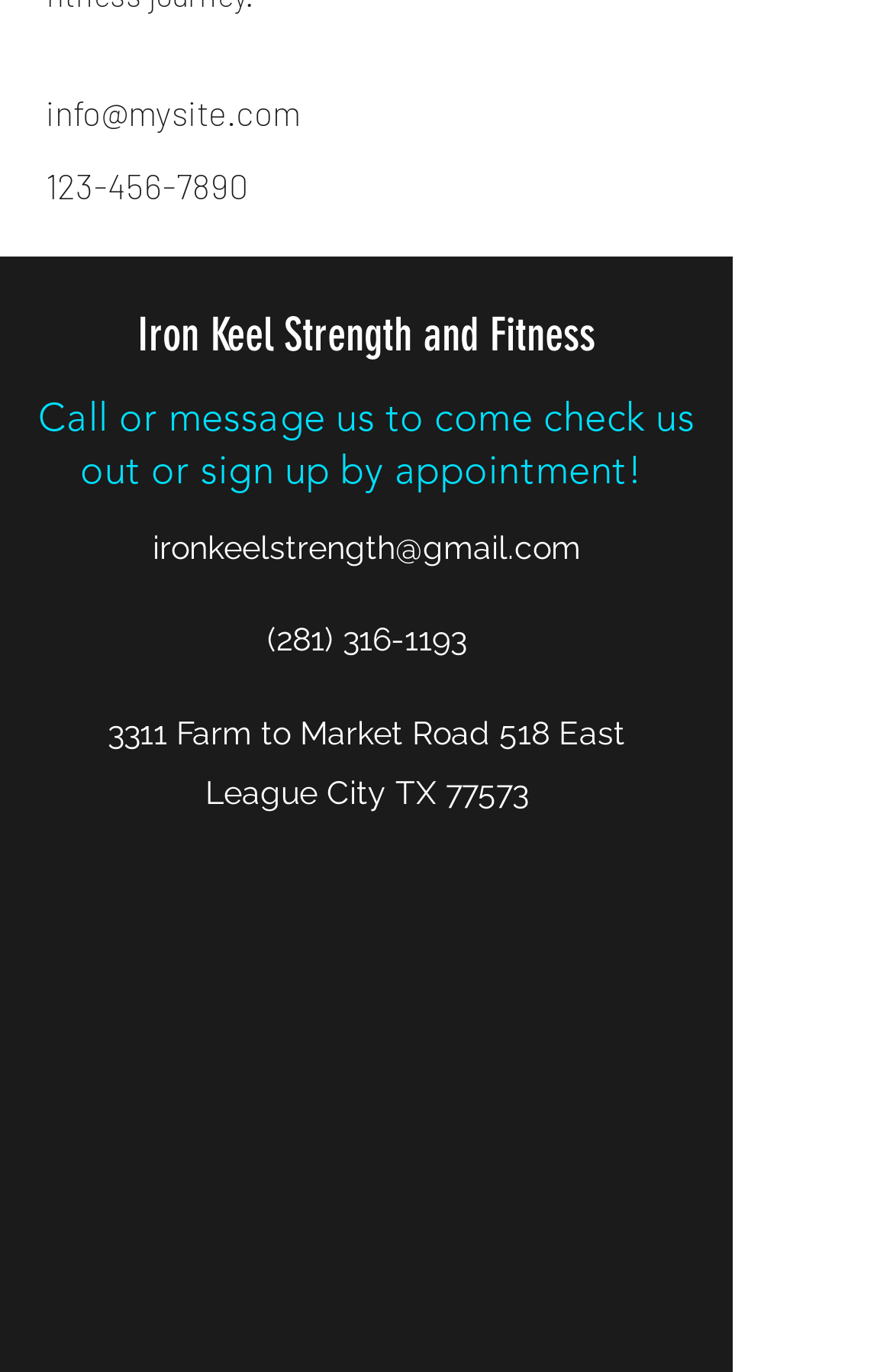Locate the bounding box of the UI element described in the following text: "aria-label="Facebook"".

[0.346, 0.637, 0.397, 0.671]